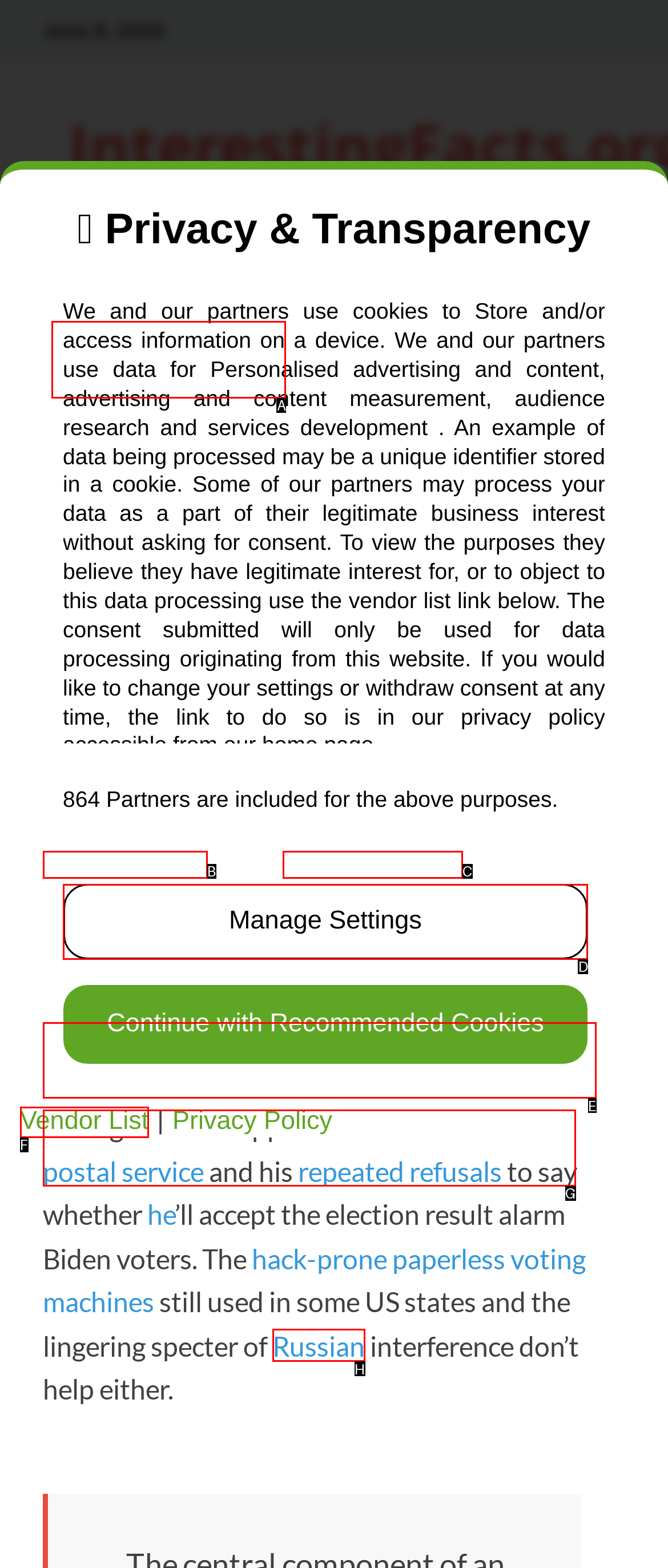Select the correct HTML element to complete the following task: Click MAIN MENU
Provide the letter of the choice directly from the given options.

A